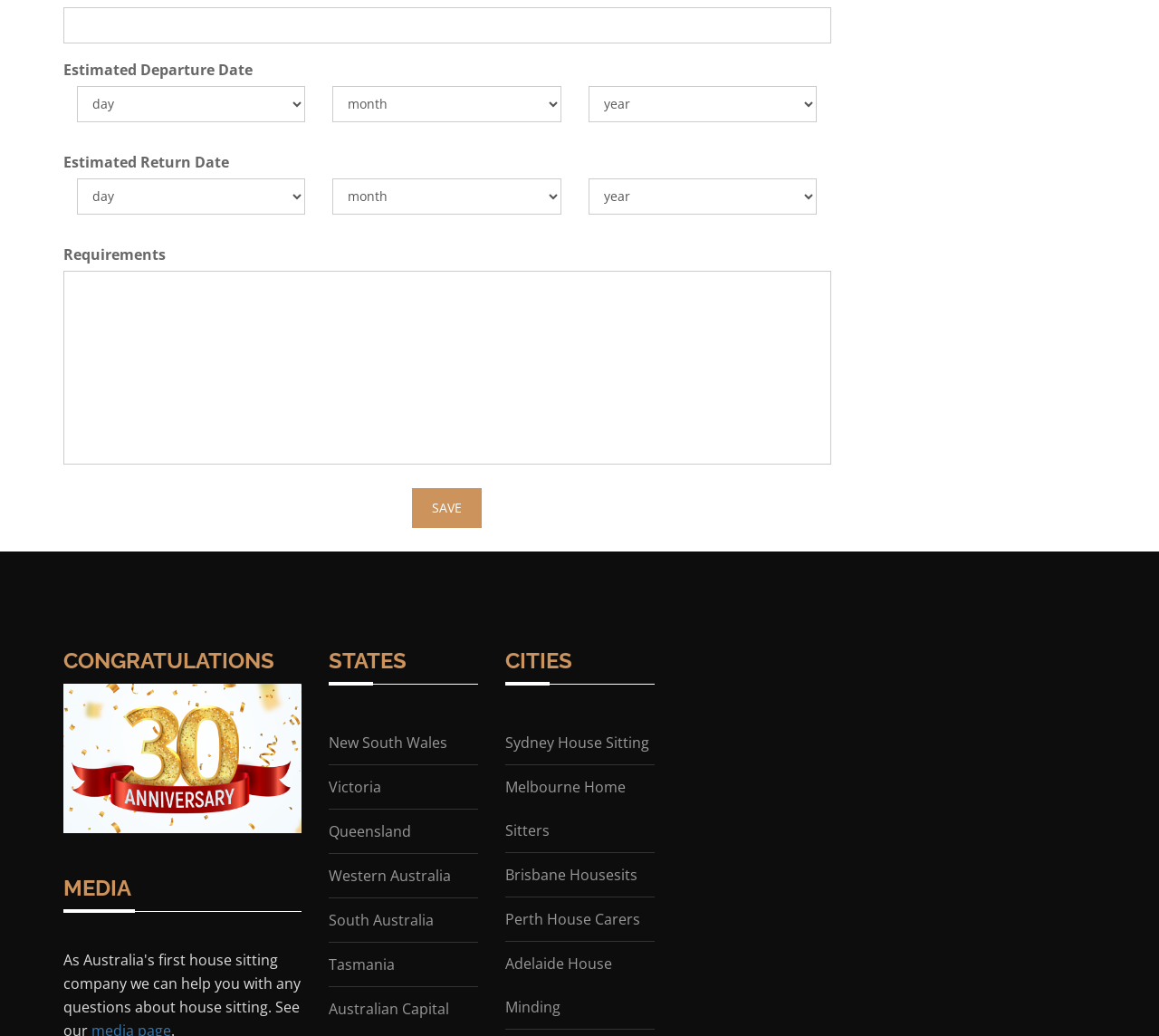Please provide the bounding box coordinate of the region that matches the element description: Brisbane Housesits. Coordinates should be in the format (top-left x, top-left y, bottom-right x, bottom-right y) and all values should be between 0 and 1.

[0.436, 0.835, 0.55, 0.854]